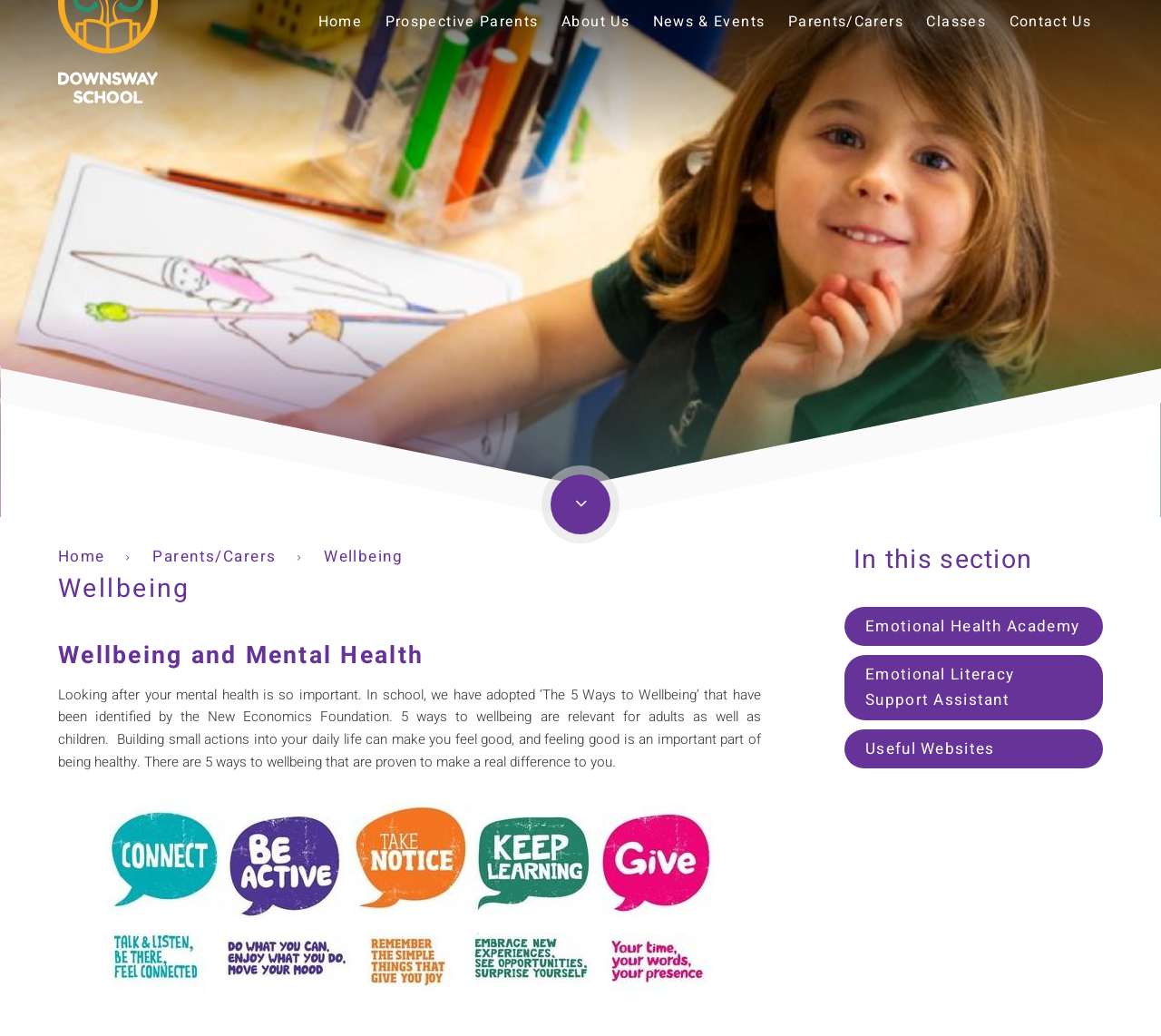What is the icon represented by ''?
Provide a detailed and extensive answer to the question.

The icon represented by '' can be found in the button element that is a sibling of the textbox element with the placeholder 'search'. The button element is likely a search button, given its proximity to the search textbox.